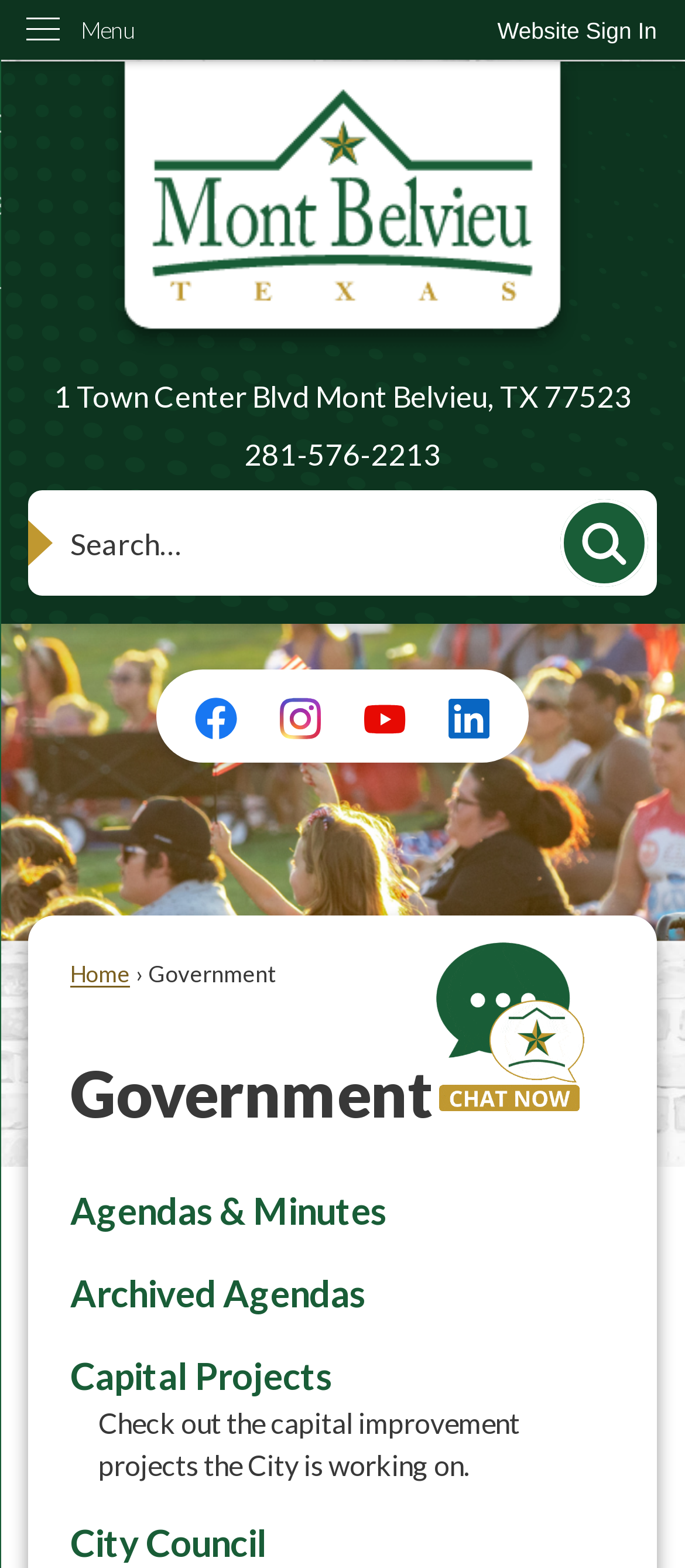What social media platforms does the city have?
Please provide a comprehensive and detailed answer to the question.

I found the social media platforms by examining the links and images in the webpage. The links are labeled as 'Facebook graphic', 'Instagram graphic', 'YouTube graphic', and 'Linkedin graphic', and each is accompanied by an image of the corresponding social media platform's logo.